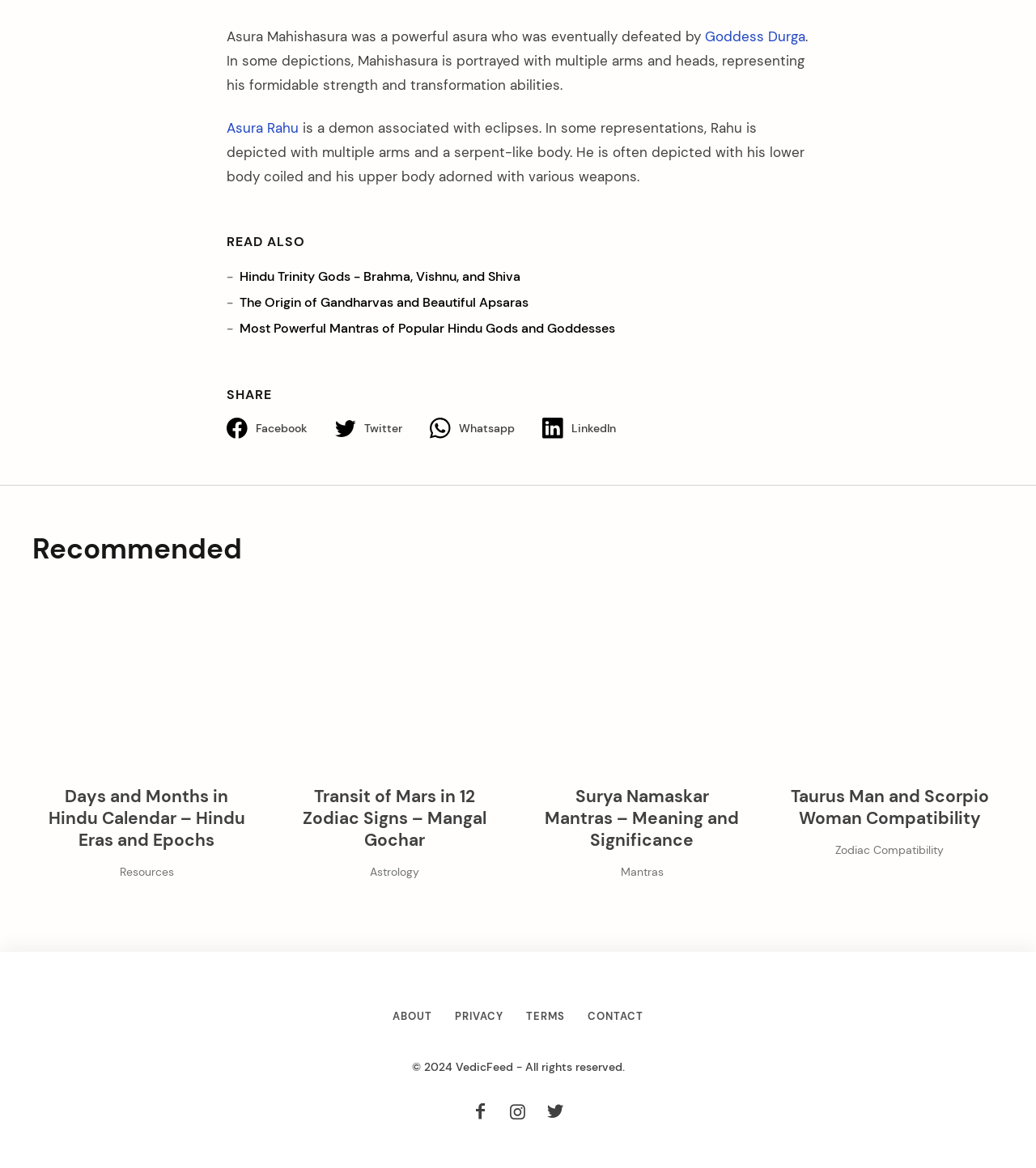What is the topic of the recommended article 'Days and Months in Hindu Calendar – Hindu Eras and Epochs Resources'?
Utilize the image to construct a detailed and well-explained answer.

The link element with ID 141 has a heading 'Days and Months in Hindu Calendar – Hindu Eras and Epochs', which suggests that the topic of the recommended article is related to the Hindu Calendar.